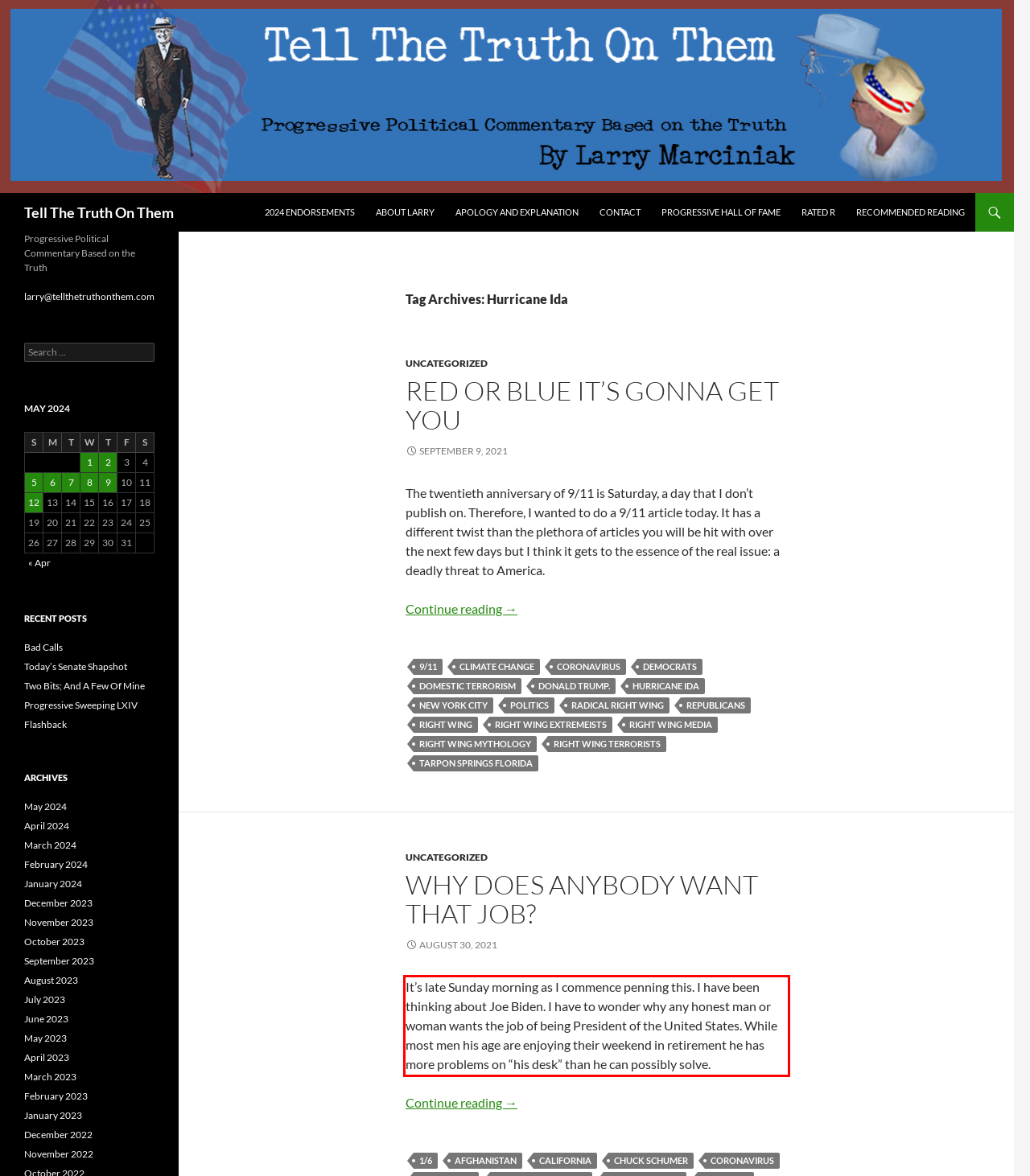You are provided with a screenshot of a webpage that includes a red bounding box. Extract and generate the text content found within the red bounding box.

It’s late Sunday morning as I commence penning this. I have been thinking about Joe Biden. I have to wonder why any honest man or woman wants the job of being President of the United States. While most men his age are enjoying their weekend in retirement he has more problems on “his desk” than he can possibly solve.